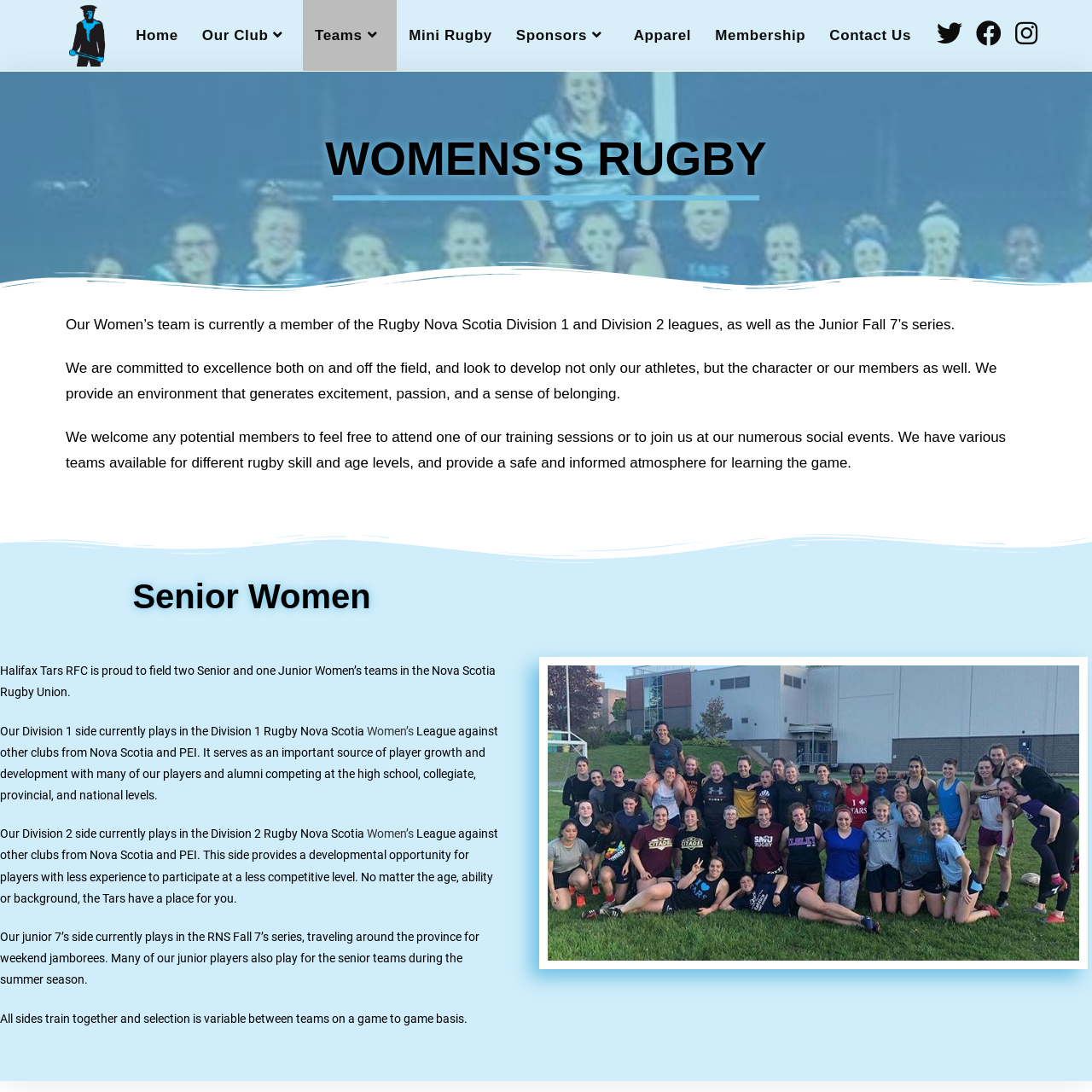Reply to the question with a single word or phrase:
What is the name of the rugby team?

Halifax Tars RFC